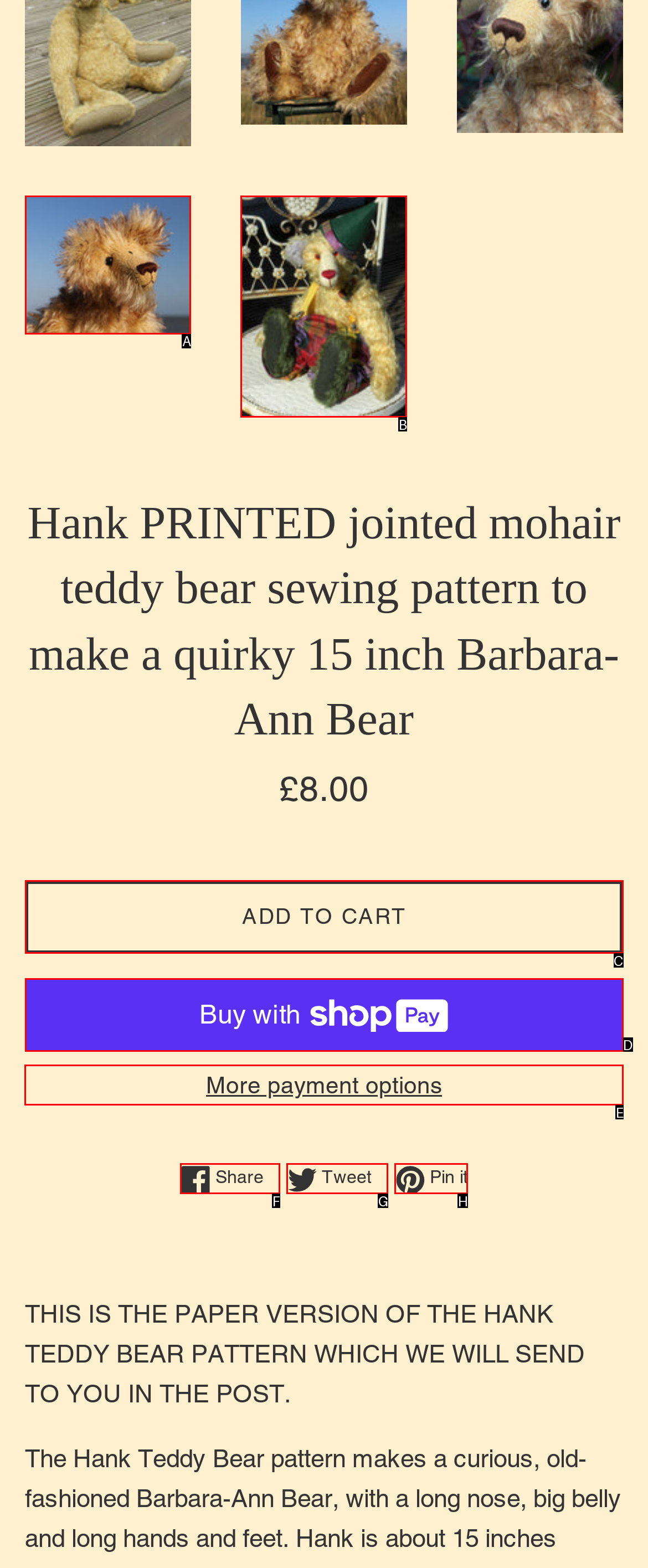Choose the letter that corresponds to the correct button to accomplish the task: Click the 'More payment options' button
Reply with the letter of the correct selection only.

E